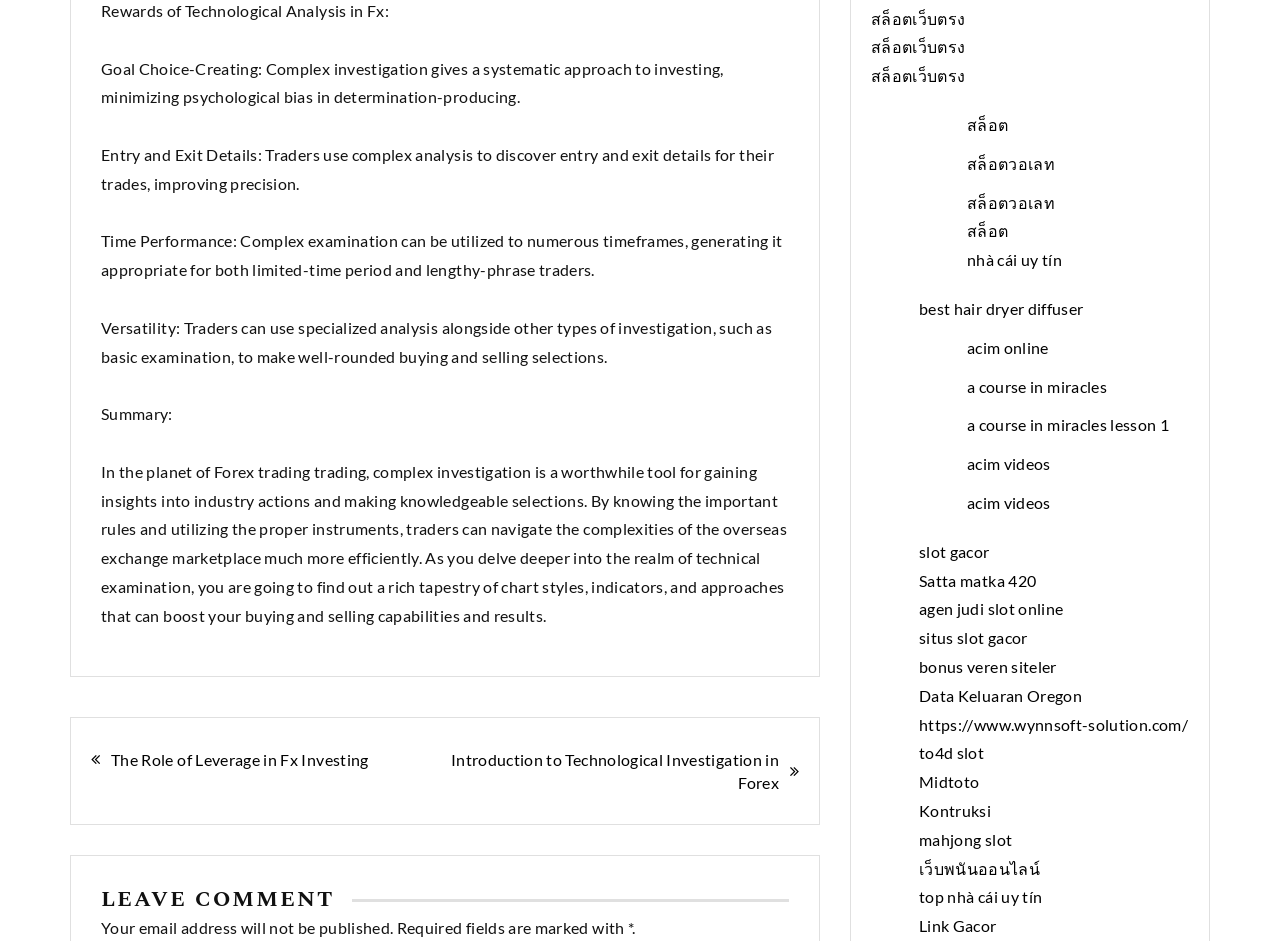Give a one-word or one-phrase response to the question:
What is the main topic of this webpage?

Technical analysis in Forex